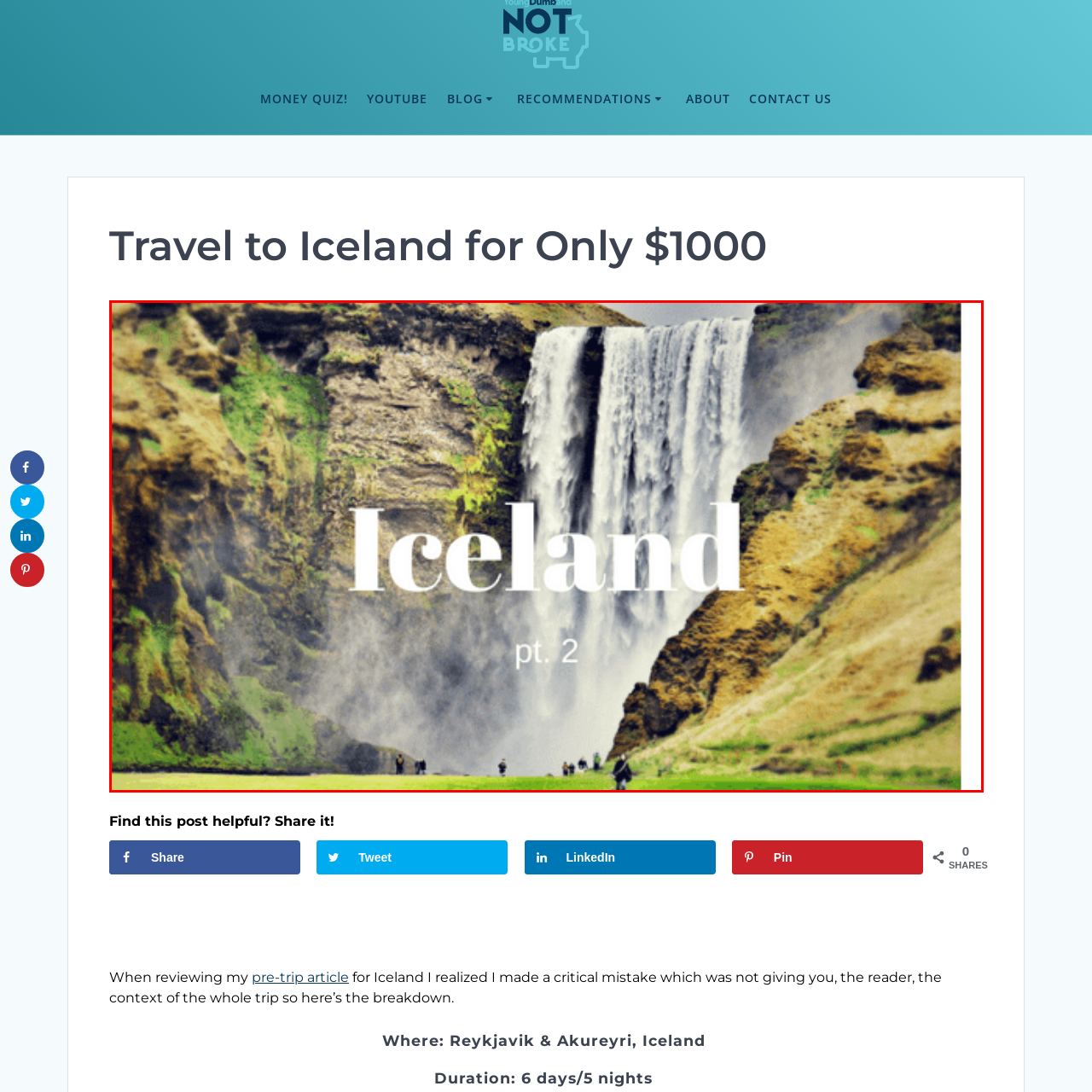What is the purpose of the small figures in the foreground? Observe the image within the red bounding box and give a one-word or short-phrase answer.

To illustrate scale